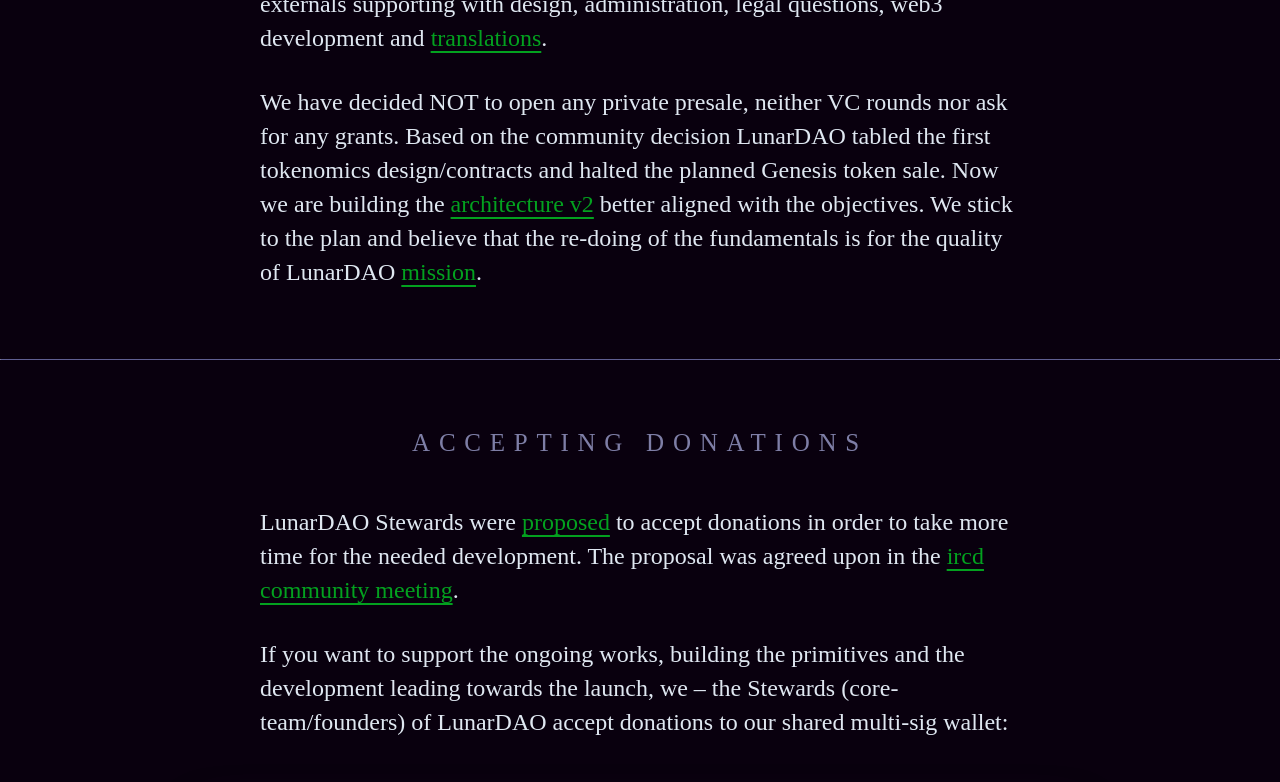Based on the element description: "mission", identify the UI element and provide its bounding box coordinates. Use four float numbers between 0 and 1, [left, top, right, bottom].

[0.314, 0.331, 0.372, 0.364]